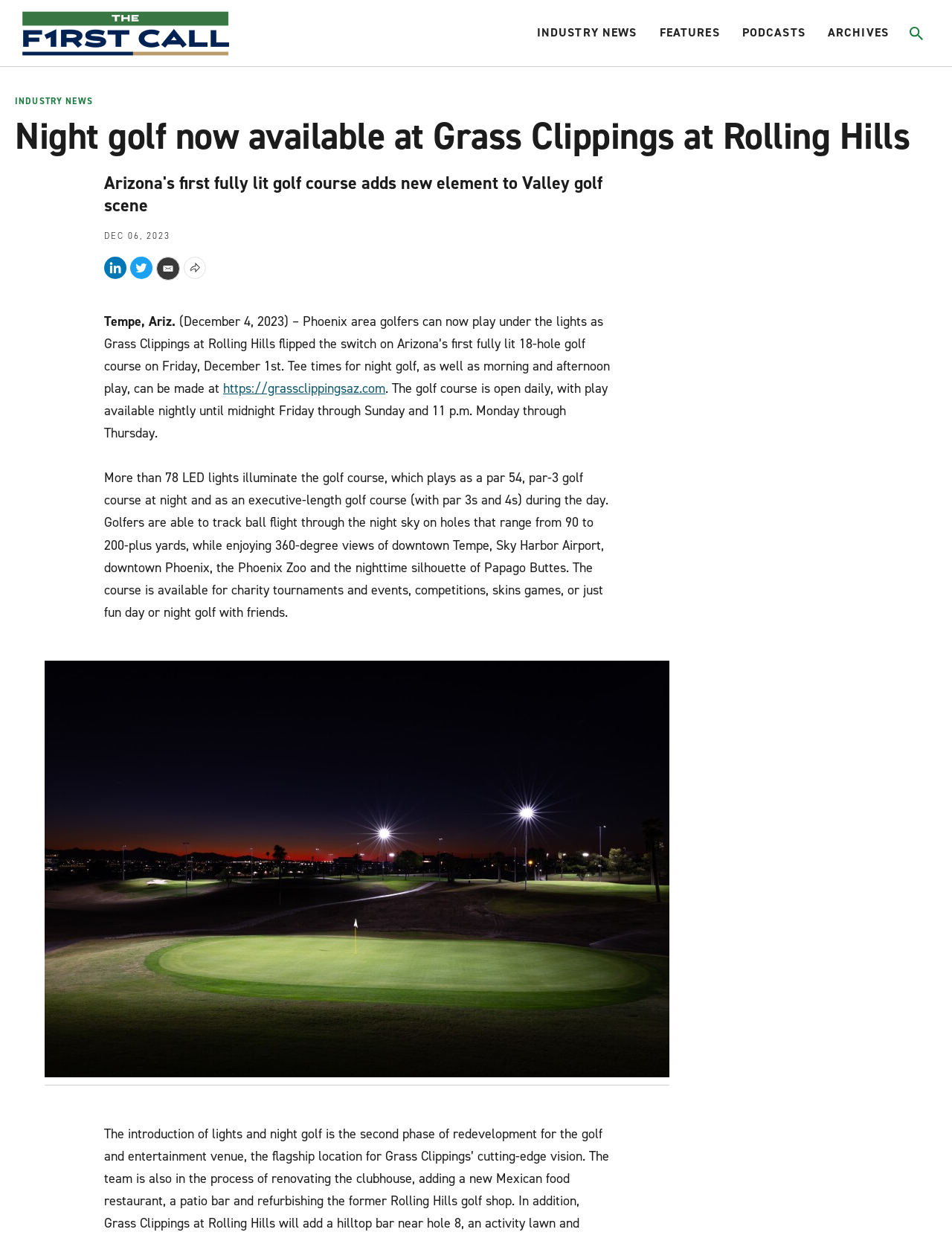Respond with a single word or short phrase to the following question: 
How many LED lights illuminate the golf course?

More than 78